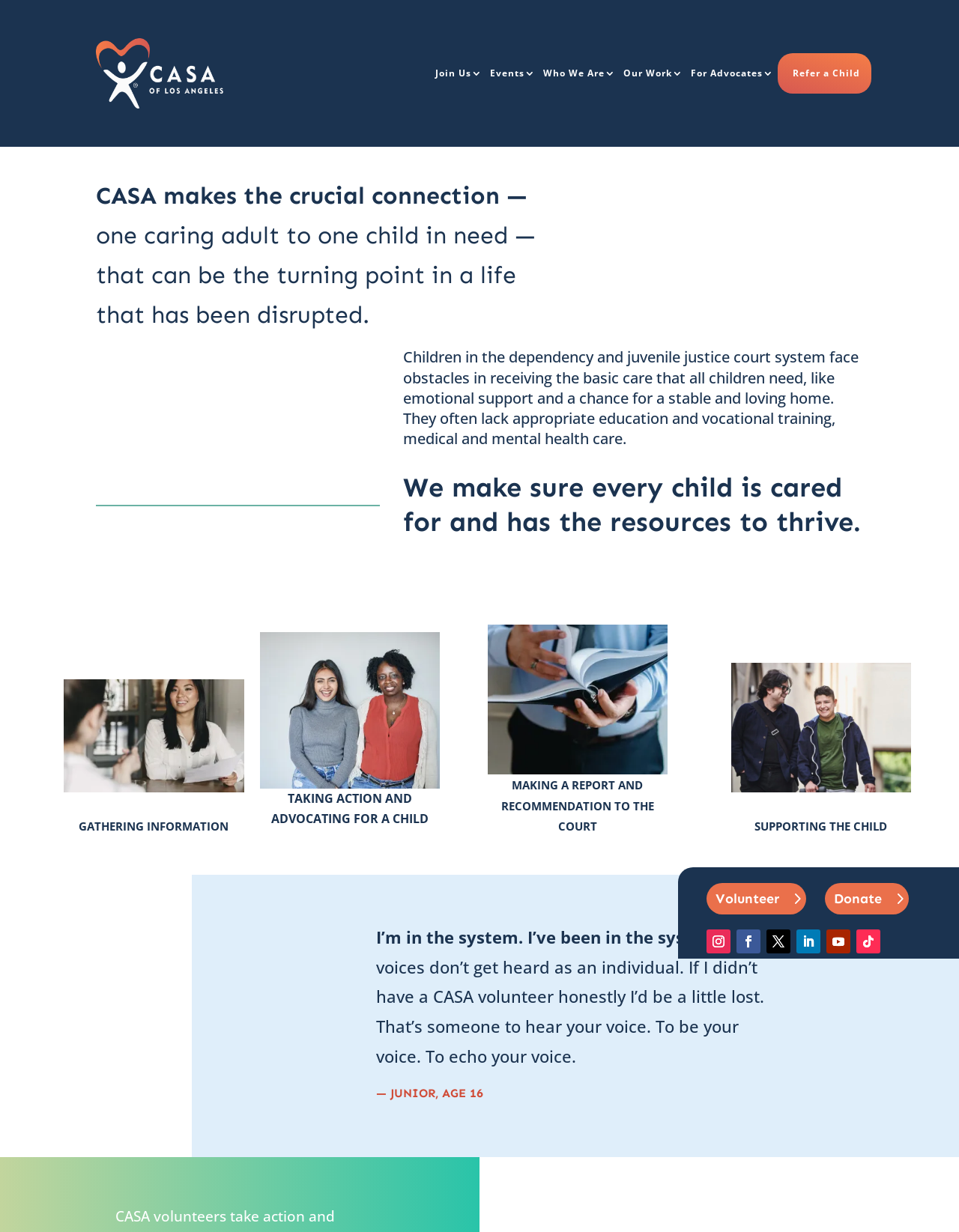Explain the contents of the webpage comprehensively.

The webpage is about CASA of Los Angeles, an organization that improves the lives of children in the dependency system by pairing them with trained volunteer advocates. 

At the top left of the page, there is a logo of CASA, accompanied by a navigation menu with links to "Join Us", "Events", "Who We Are", "Our Work", "For Advocates", and "Refer a Child". 

Below the navigation menu, there is a section that highlights the importance of CASA's work. It starts with a phrase "CASA makes the crucial connection — one caring adult to one child in need — that can be the turning point in a life that has been disrupted." This is followed by a paragraph explaining the challenges faced by children in the dependency and juvenile justice court system. 

Next to this section, there is a heading that reads "We make sure every child is cared for and has the resources to thrive." 

Below this heading, there are four sections, each with an image and a brief description. These sections appear to illustrate the process of how CASA works, with titles such as "GATHERING INFORMATION", "TAKING ACTION AND ADVOCATING FOR A CHILD", "MAKING A REPORT AND RECOMMENDATION TO THE COURT", and "SUPPORTING THE CHILD". 

Further down the page, there is a testimonial from a child who has benefited from CASA's services. The child, named Junior, age 16, expresses gratitude for having a CASA volunteer who listens to their voice and advocates for them. 

At the bottom of the page, there are calls to action, with links to "Volunteer" and "Donate", as well as social media links.